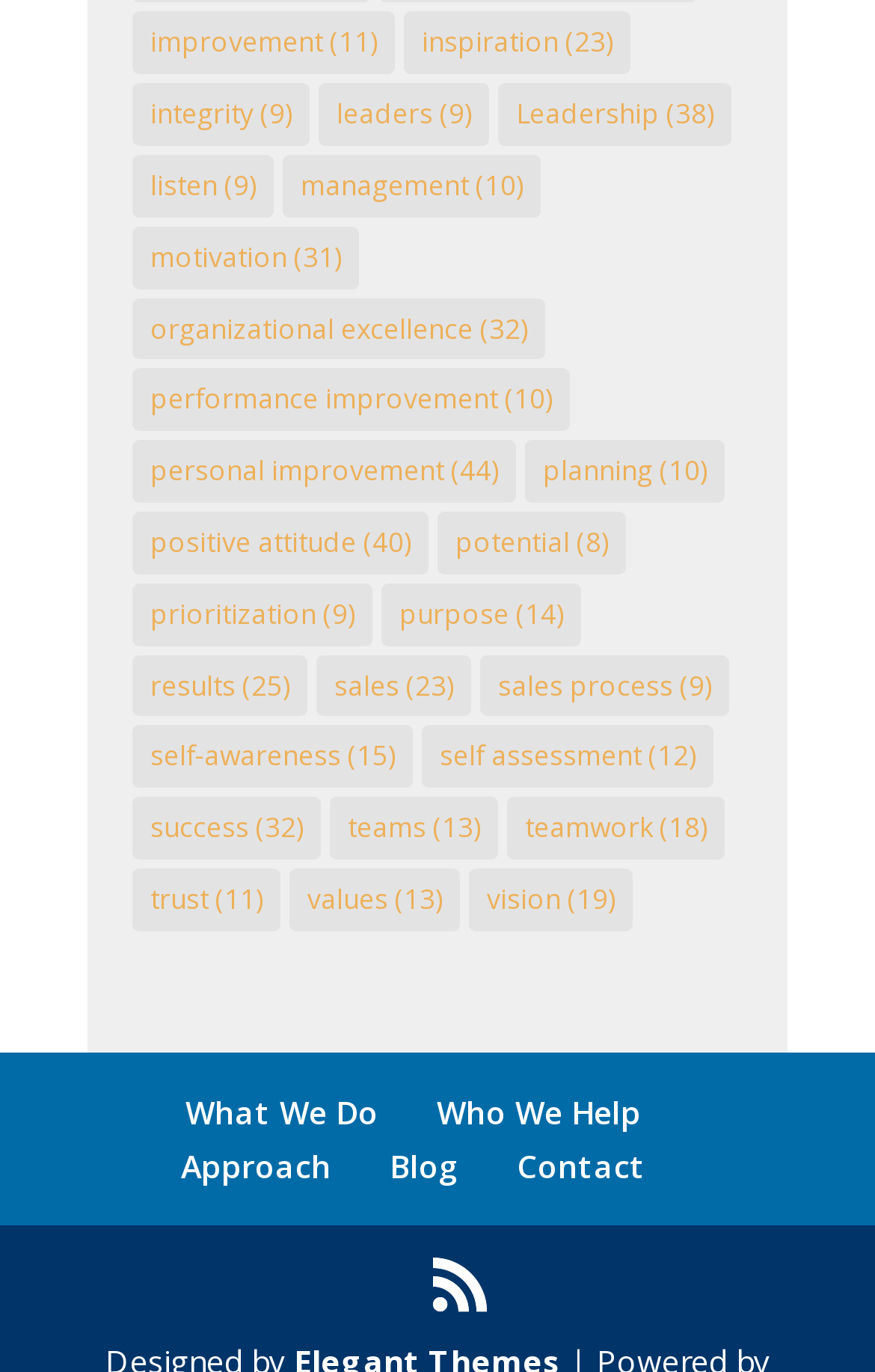What is the topic with the most items?
Please use the image to provide a one-word or short phrase answer.

Personal improvement